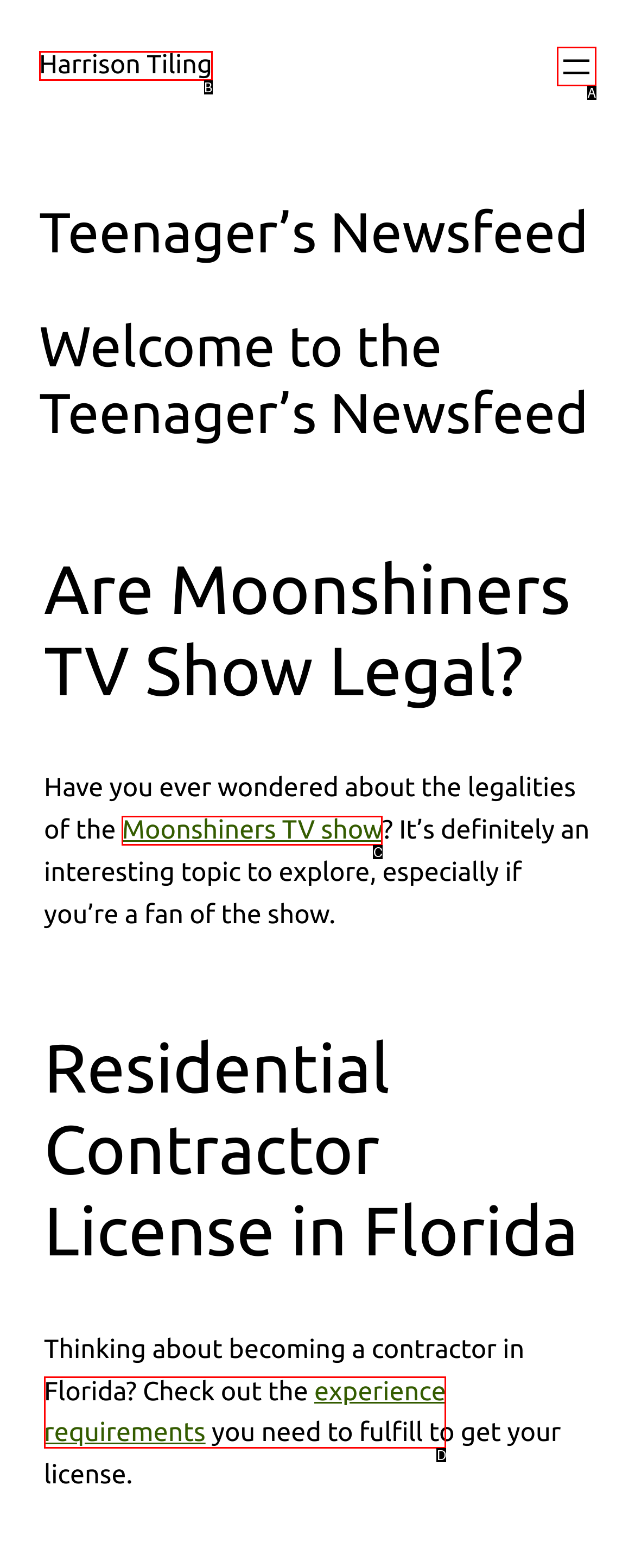Match the HTML element to the description: Moonshiners TV show. Respond with the letter of the correct option directly.

C